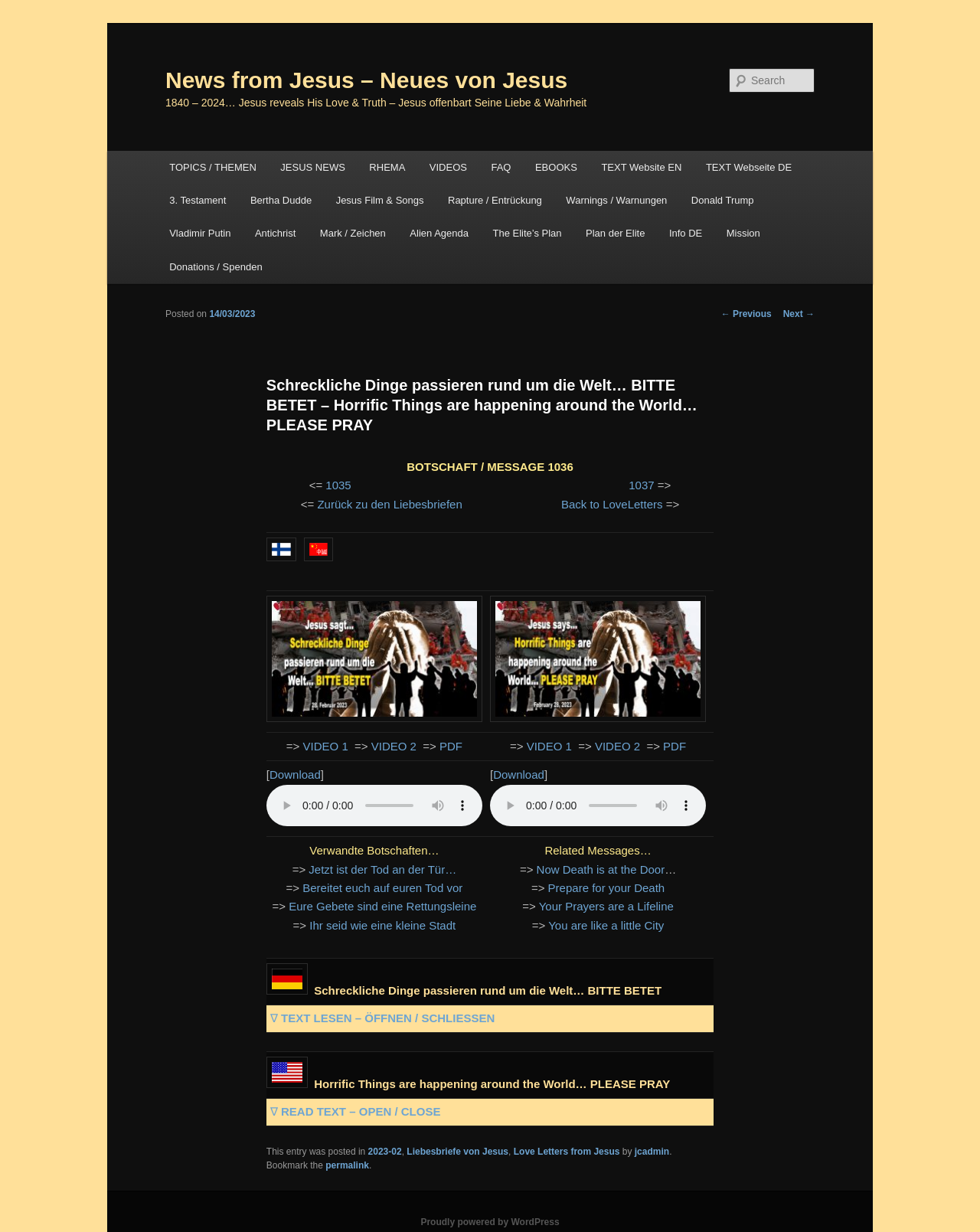Please determine the bounding box coordinates of the element's region to click in order to carry out the following instruction: "Search for something". The coordinates should be four float numbers between 0 and 1, i.e., [left, top, right, bottom].

[0.744, 0.055, 0.831, 0.075]